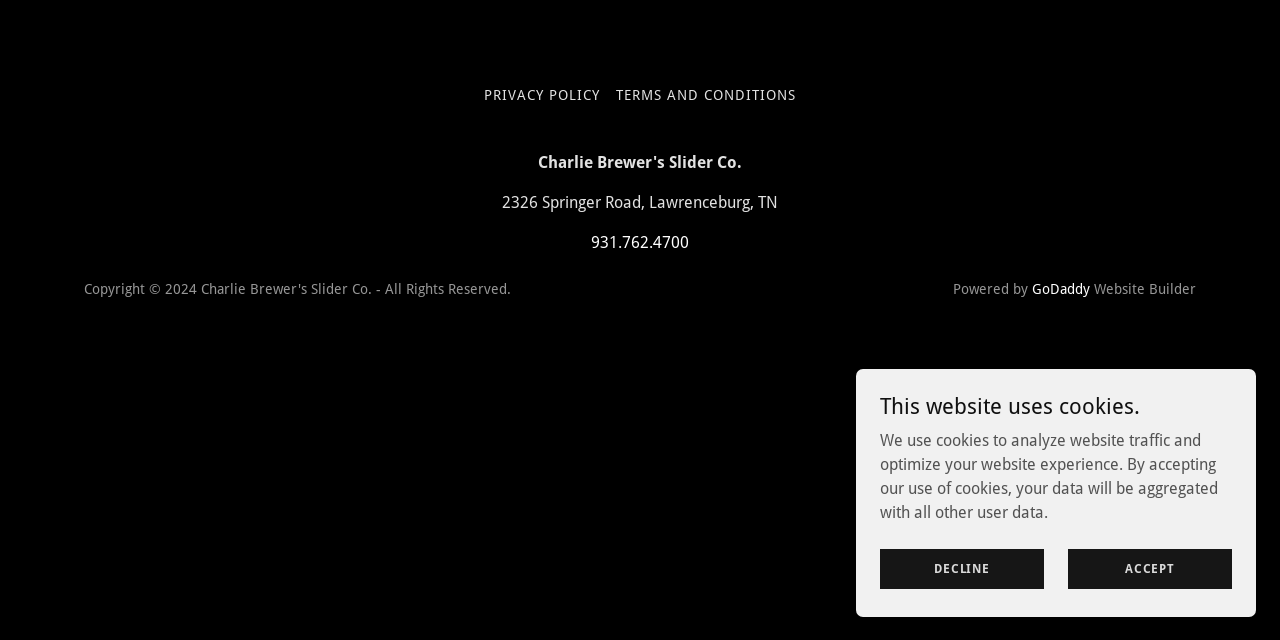Determine the bounding box of the UI element mentioned here: "Accept". The coordinates must be in the format [left, top, right, bottom] with values ranging from 0 to 1.

[0.834, 0.856, 0.962, 0.919]